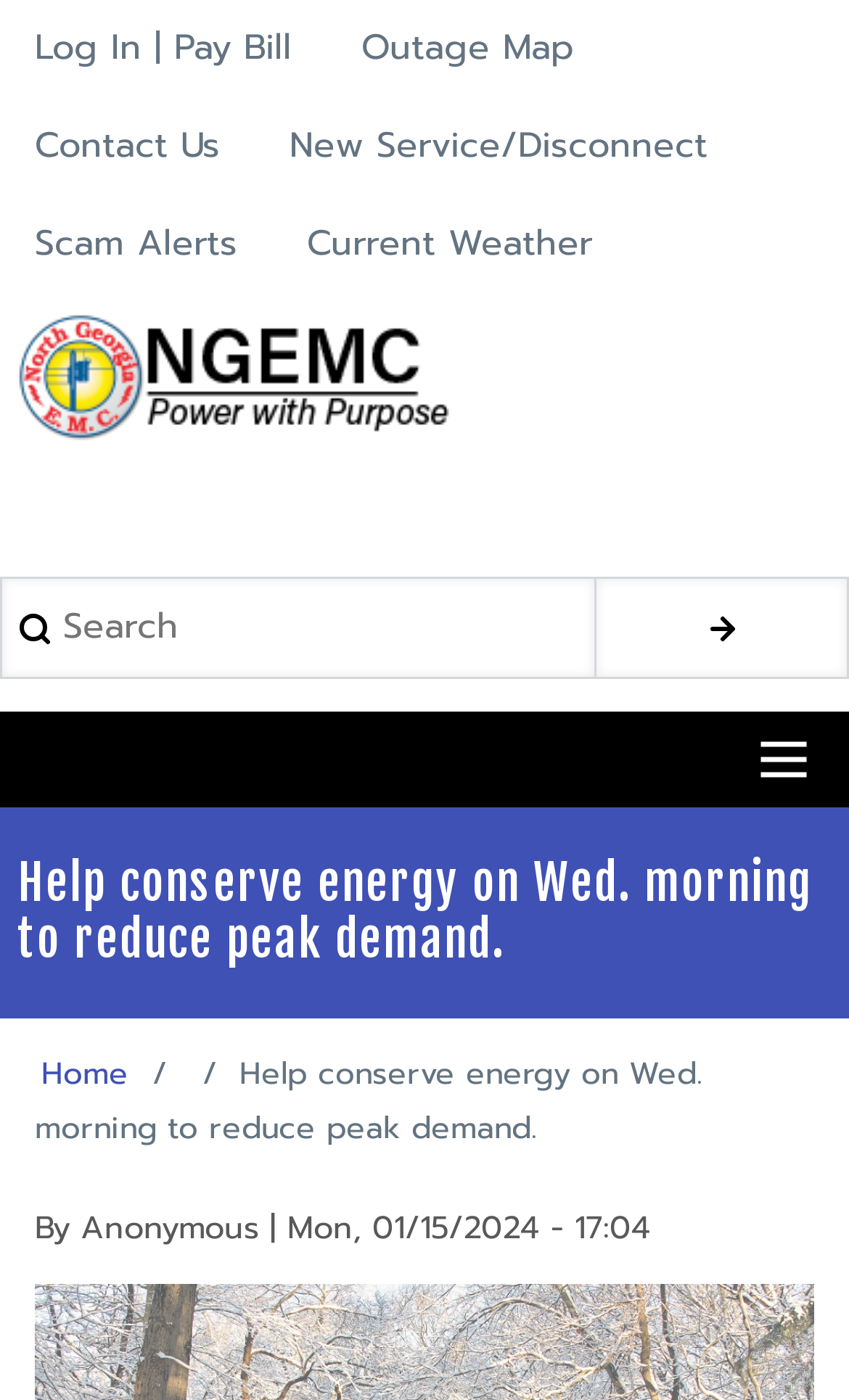What is the function of the search box? Observe the screenshot and provide a one-word or short phrase answer.

Search